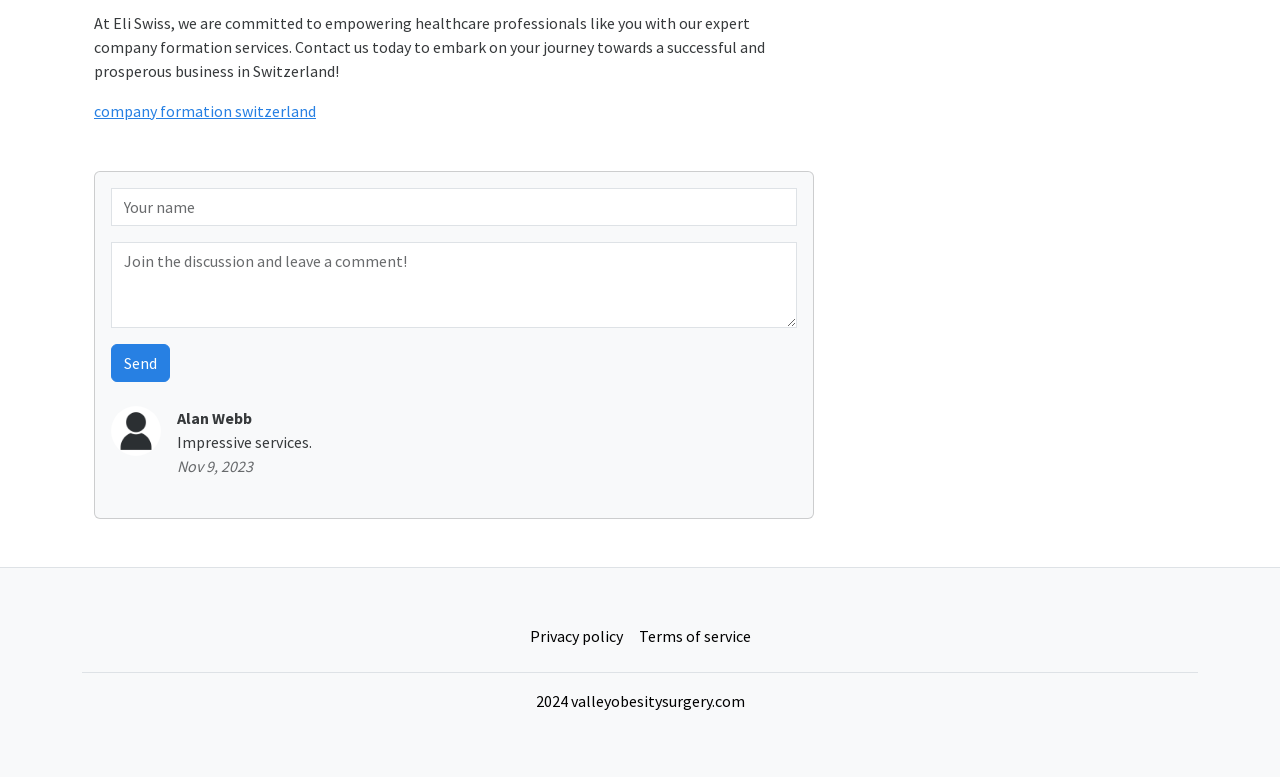What is the copyright year of the website? Using the information from the screenshot, answer with a single word or phrase.

2024